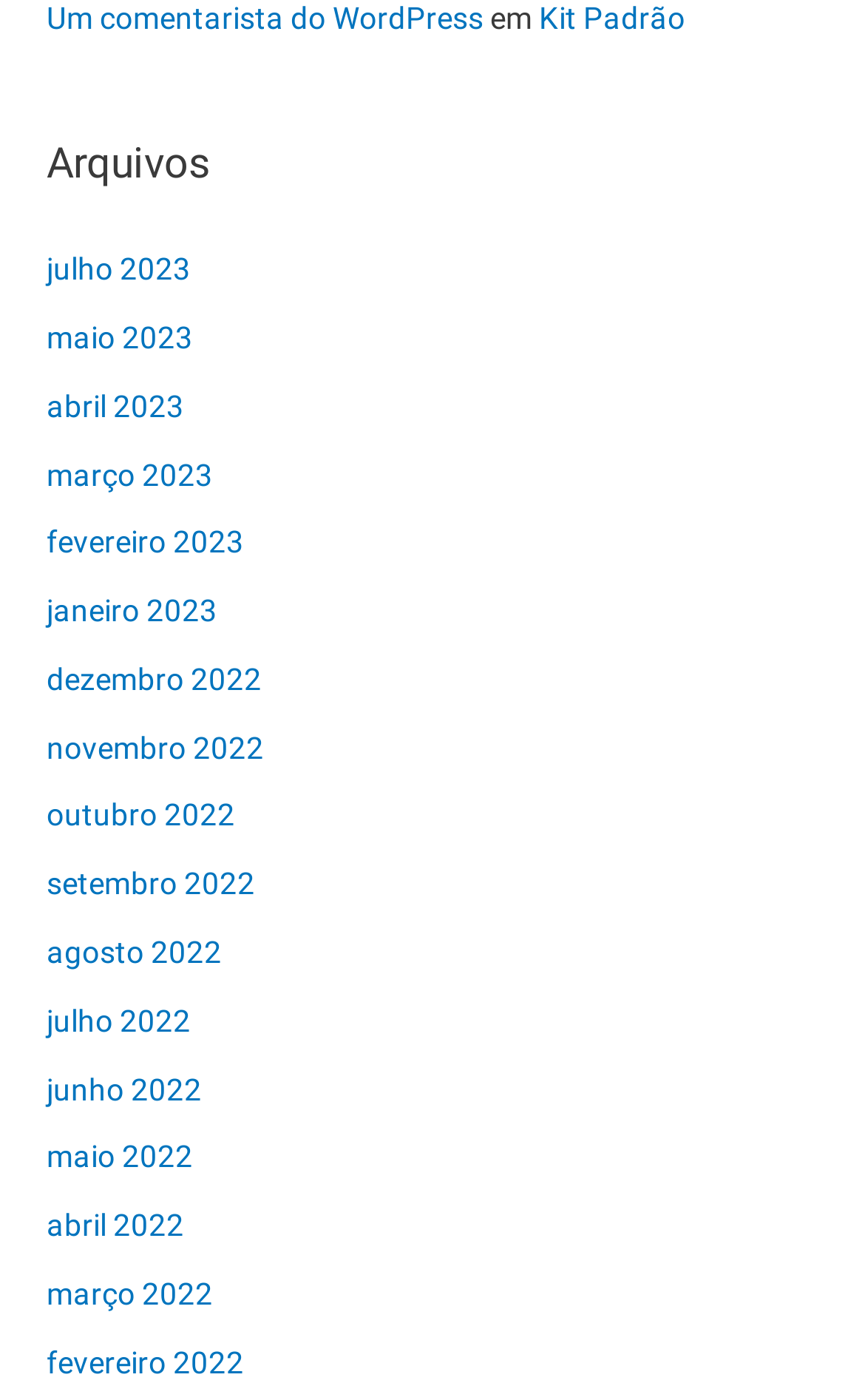Are the months listed in chronological order?
Give a single word or phrase answer based on the content of the image.

Yes